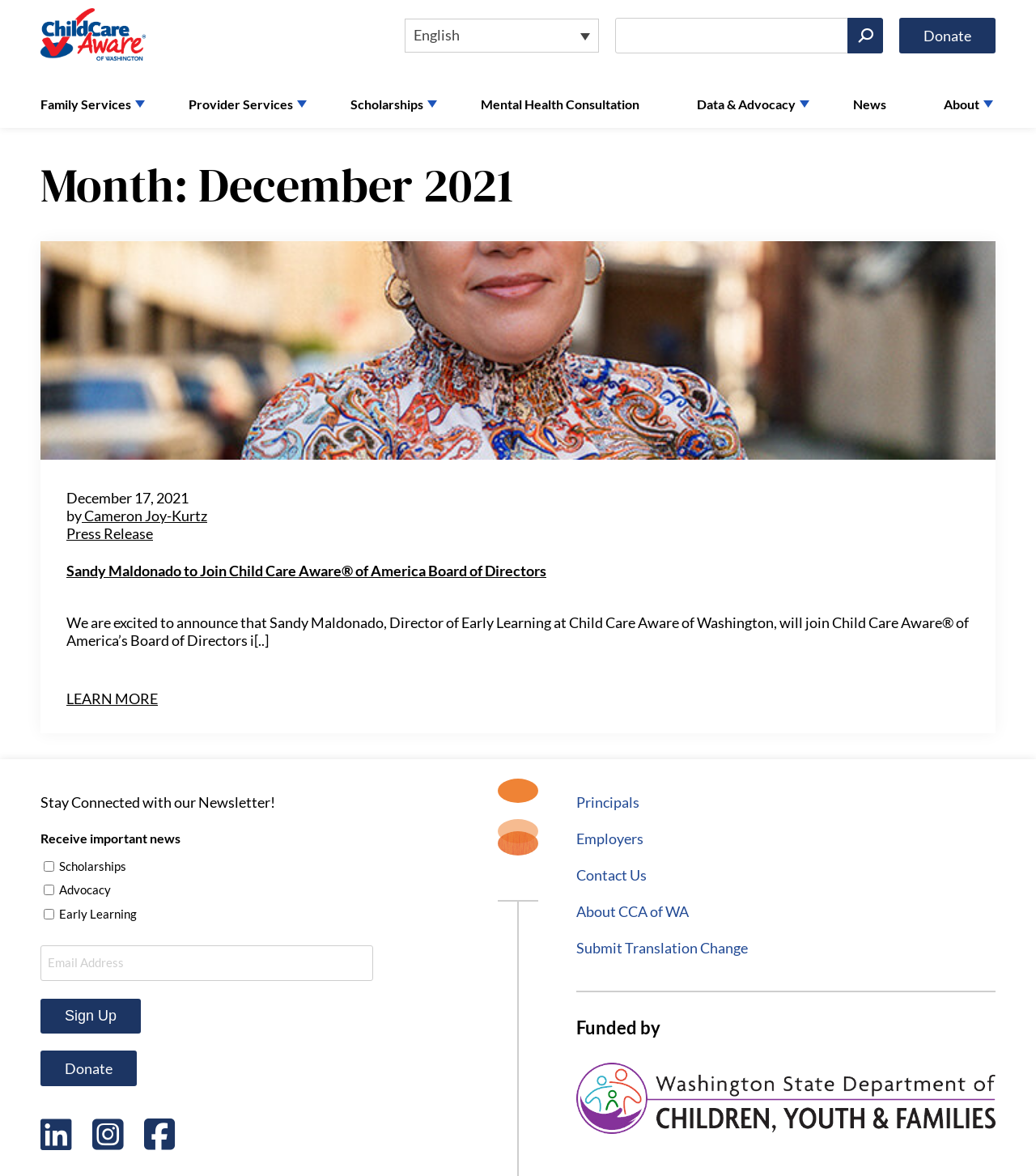With reference to the screenshot, provide a detailed response to the question below:
What is the date of the press release?

The date of the press release can be found in the article section, where it says 'December 17, 2021' below the title of the press release.